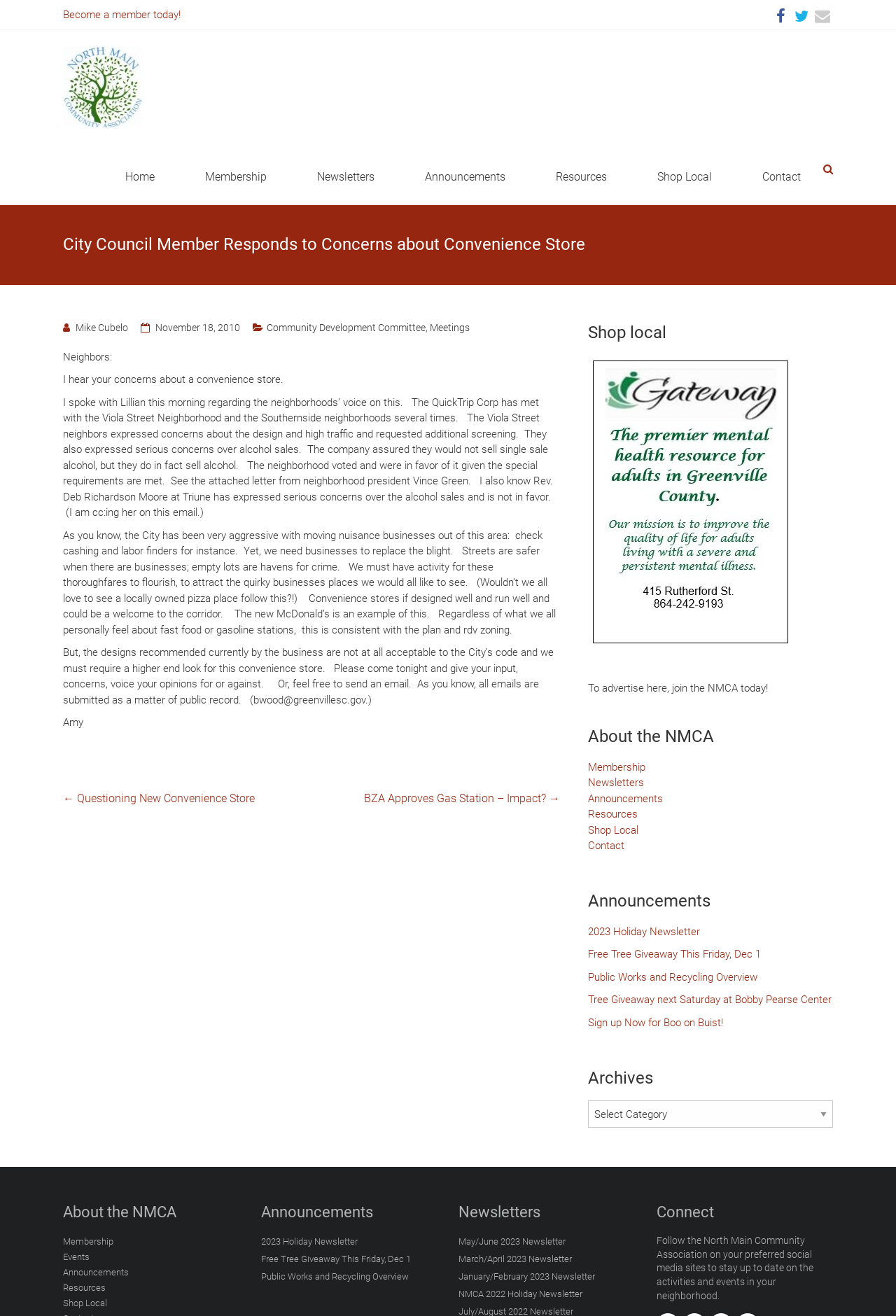Please locate the bounding box coordinates for the element that should be clicked to achieve the following instruction: "Click on the 'Become a member today!' link". Ensure the coordinates are given as four float numbers between 0 and 1, i.e., [left, top, right, bottom].

[0.07, 0.006, 0.202, 0.016]